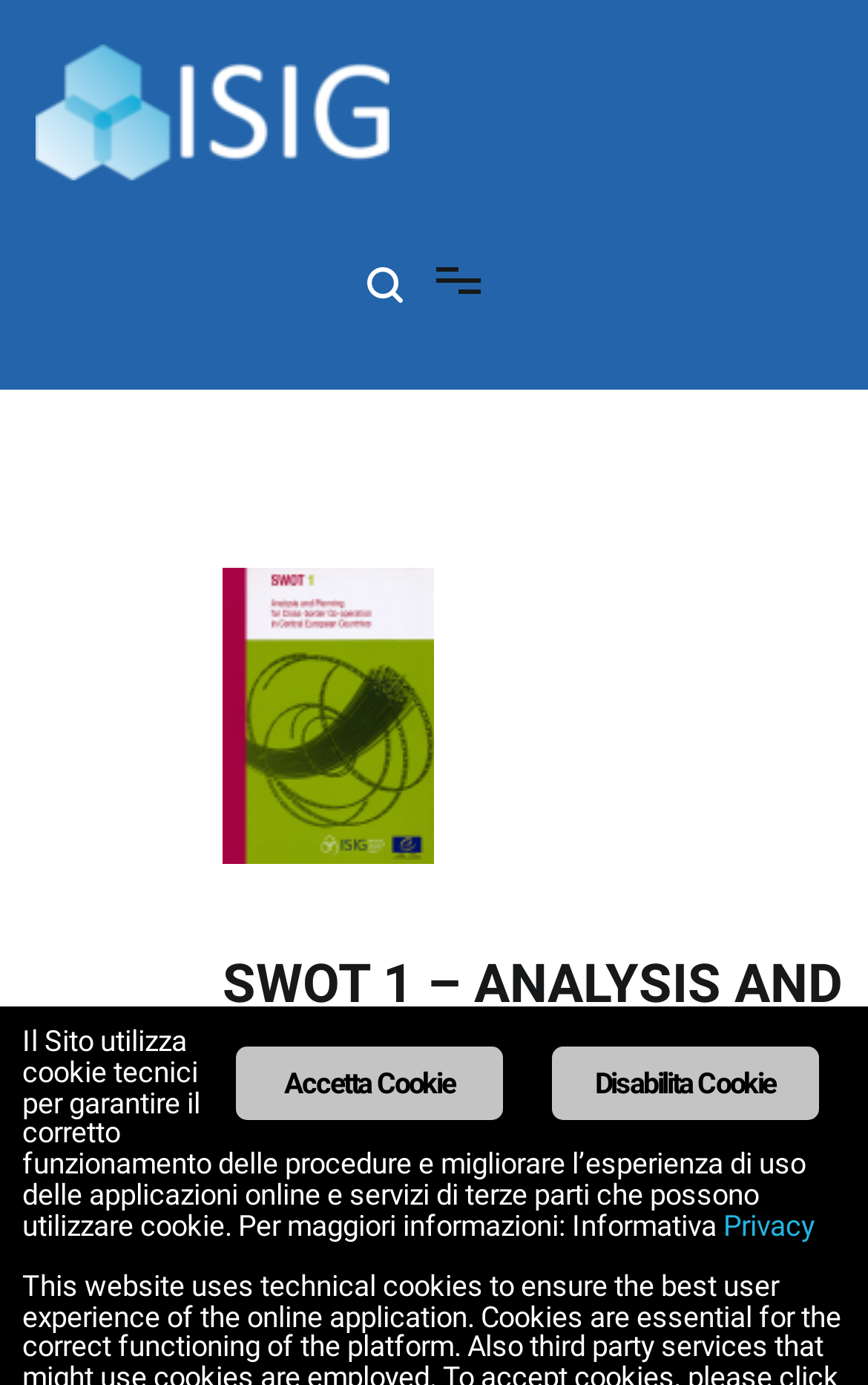What is the name of the institute?
Examine the webpage screenshot and provide an in-depth answer to the question.

The name of the institute can be found in the top-left corner of the webpage, where there is a link and an image with the text 'ISIG – Institute of International Sociology'.